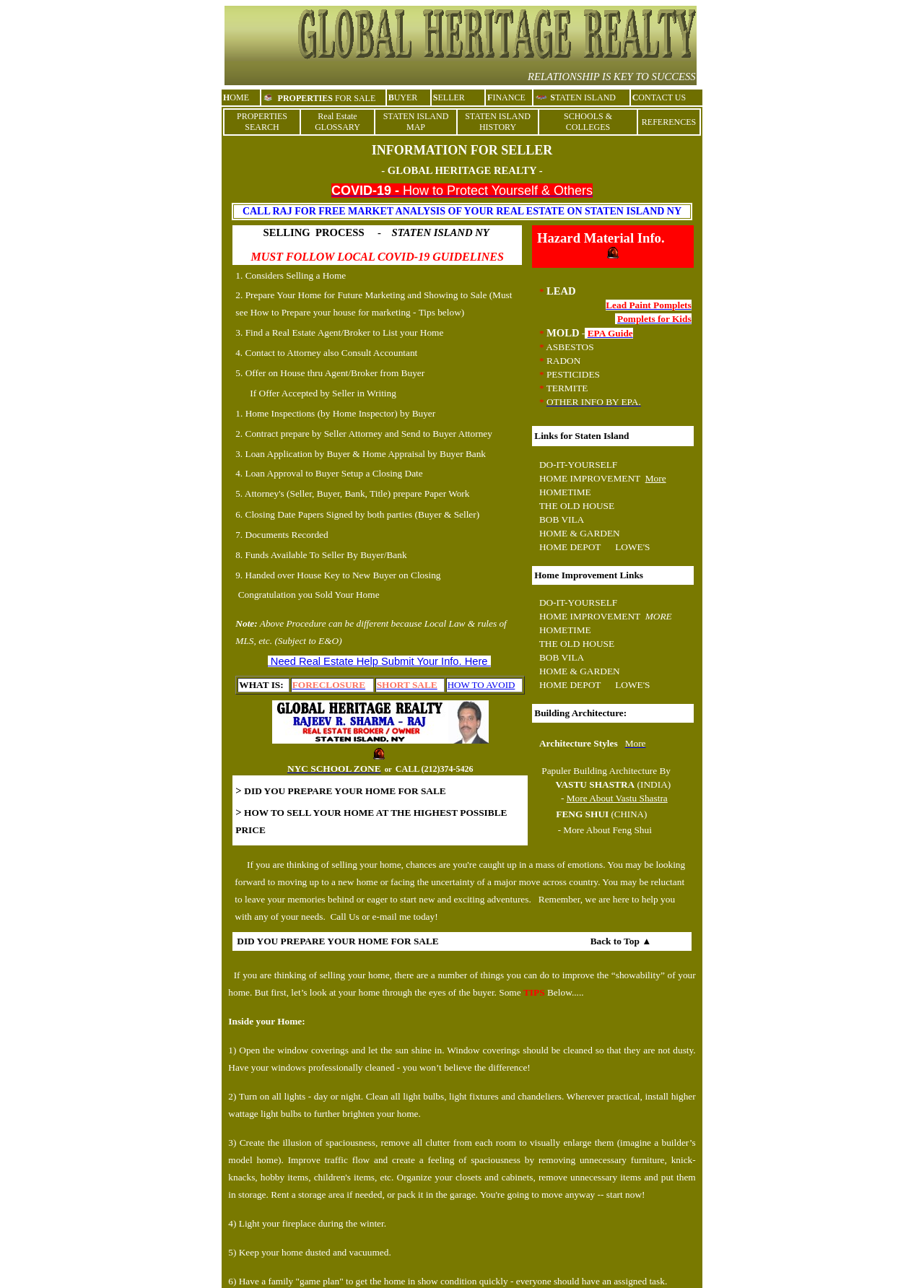What is the process of selling a home?
Kindly answer the question with as much detail as you can.

The process of selling a home is outlined in a table on the webpage, which includes steps such as considering selling a home, preparing the home for marketing, finding a real estate agent, contacting an attorney, and closing the sale.